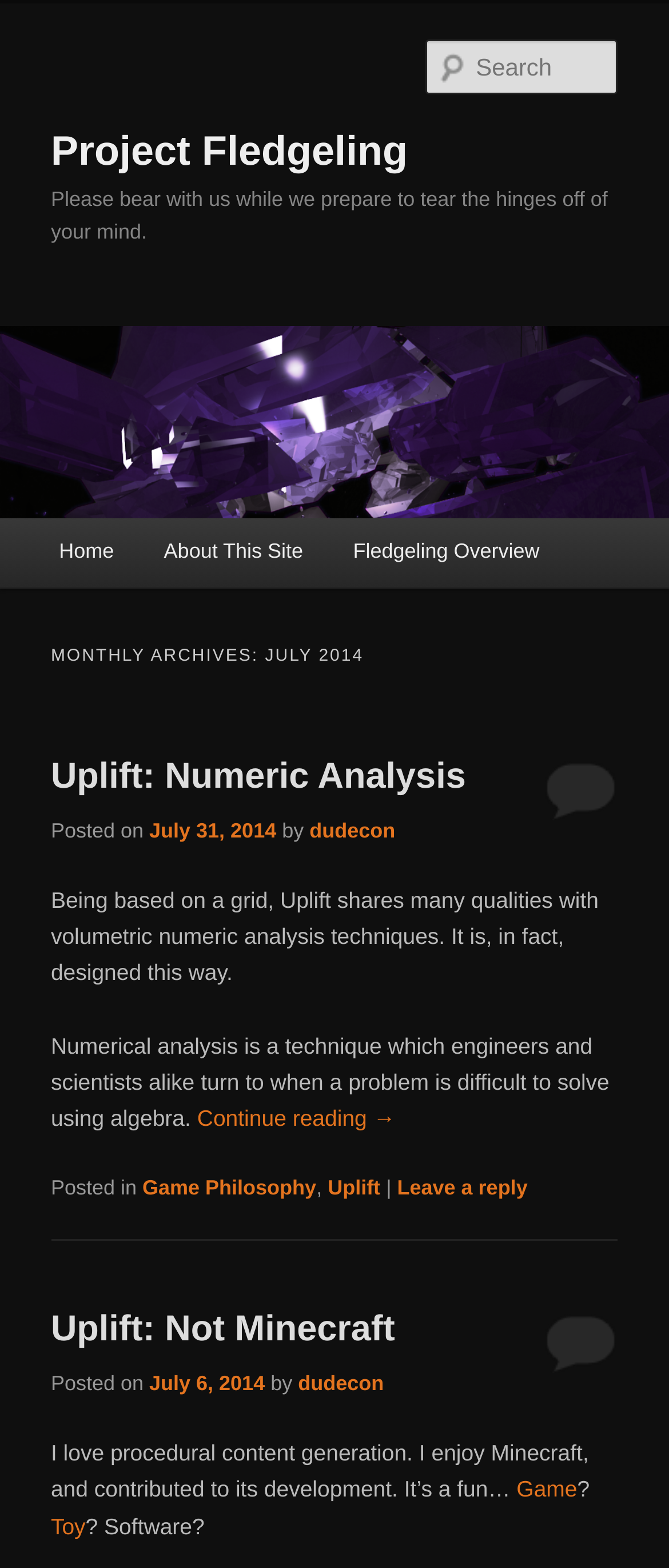Detail the features and information presented on the webpage.

This webpage is about Project Fledgeling, a blog or website that appears to focus on game development and philosophy. At the top, there are two "Skip to" links, followed by the website's title "Project Fledgeling" and a heading that reads "Please bear with us while we prepare to tear the hinges off of your mind." Below this, there is a large image that spans the entire width of the page, also labeled "Project Fledgeling".

On the top right, there is a search box with a placeholder text "Search Search". Below the image, there is a main menu with links to "Home", "About This Site", and "Fledgeling Overview". 

The main content of the page is divided into two sections. The first section is headed "MONTHLY ARCHIVES: JULY 2014" and contains two articles. The first article is titled "Uplift: Numeric Analysis" and discusses the use of numeric analysis in game development. The article is written by "dudecon" and was posted on July 31, 2014. The second article is titled "Uplift: Not Minecraft" and appears to discuss the differences between Uplift and Minecraft. This article was also written by "dudecon" and was posted on July 6, 2014.

Both articles have a similar structure, with a heading, a brief introduction, and a block of text that discusses the topic. There are also links to continue reading and to leave a reply at the bottom of each article.